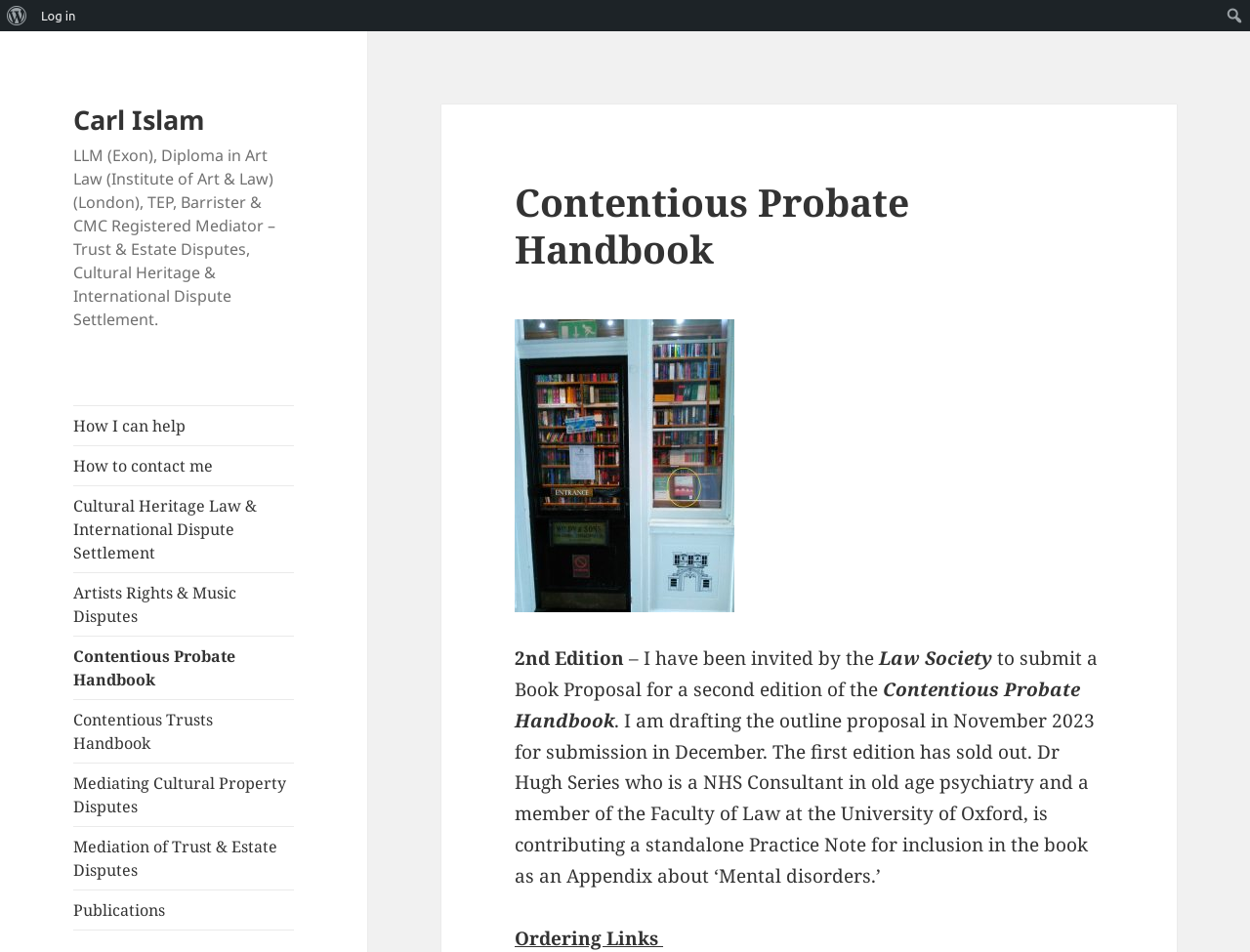Explain in detail what is displayed on the webpage.

The webpage is about Carl Islam, a barrister and mediator, and his work in contentious probate and cultural heritage law. At the top right corner, there is a menu icon labeled "About WordPress" and a "Log in" link. On the top right side, there is a search box.

Below the top section, Carl Islam's name is displayed as a link, followed by a brief description of his credentials and expertise. Underneath, there are several links to different sections of the webpage, including "How I can help", "How to contact me", and various areas of law he specializes in, such as cultural heritage law and artists' rights.

The main content of the webpage is focused on the "Contentious Probate Handbook", a book written by Carl Islam. There is a header section with the title "Contentious Probate Handbook" and a link to an unknown destination. Below the header, there is an image, and to the right of the image, the text "2nd Edition" is displayed. The webpage then describes the book, mentioning that Carl Islam has been invited to submit a proposal for a second edition and that the first edition has sold out. The text also mentions a contributor to the book, Dr. Hugh Series, who is writing a practice note on mental disorders.

At the bottom of the main content section, there is a heading "Ordering Links" but no actual links are provided.